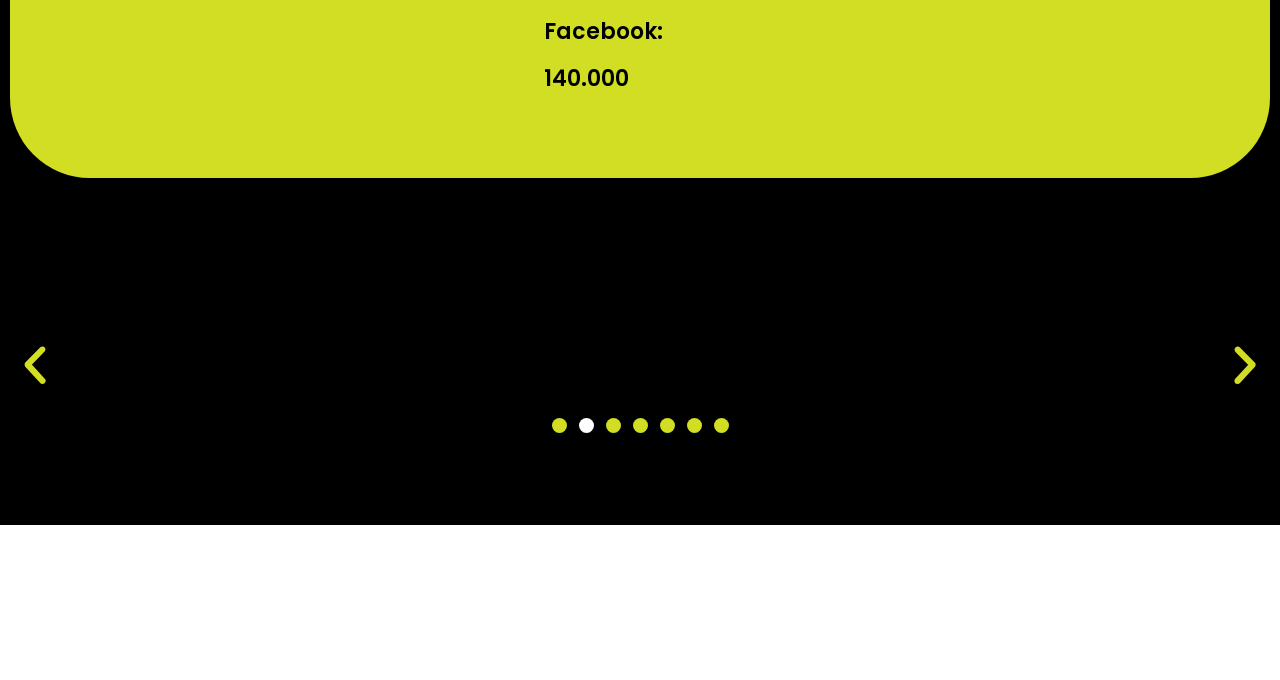What is the Facebook-related information displayed? Examine the screenshot and reply using just one word or a brief phrase.

Facebook: 140.000